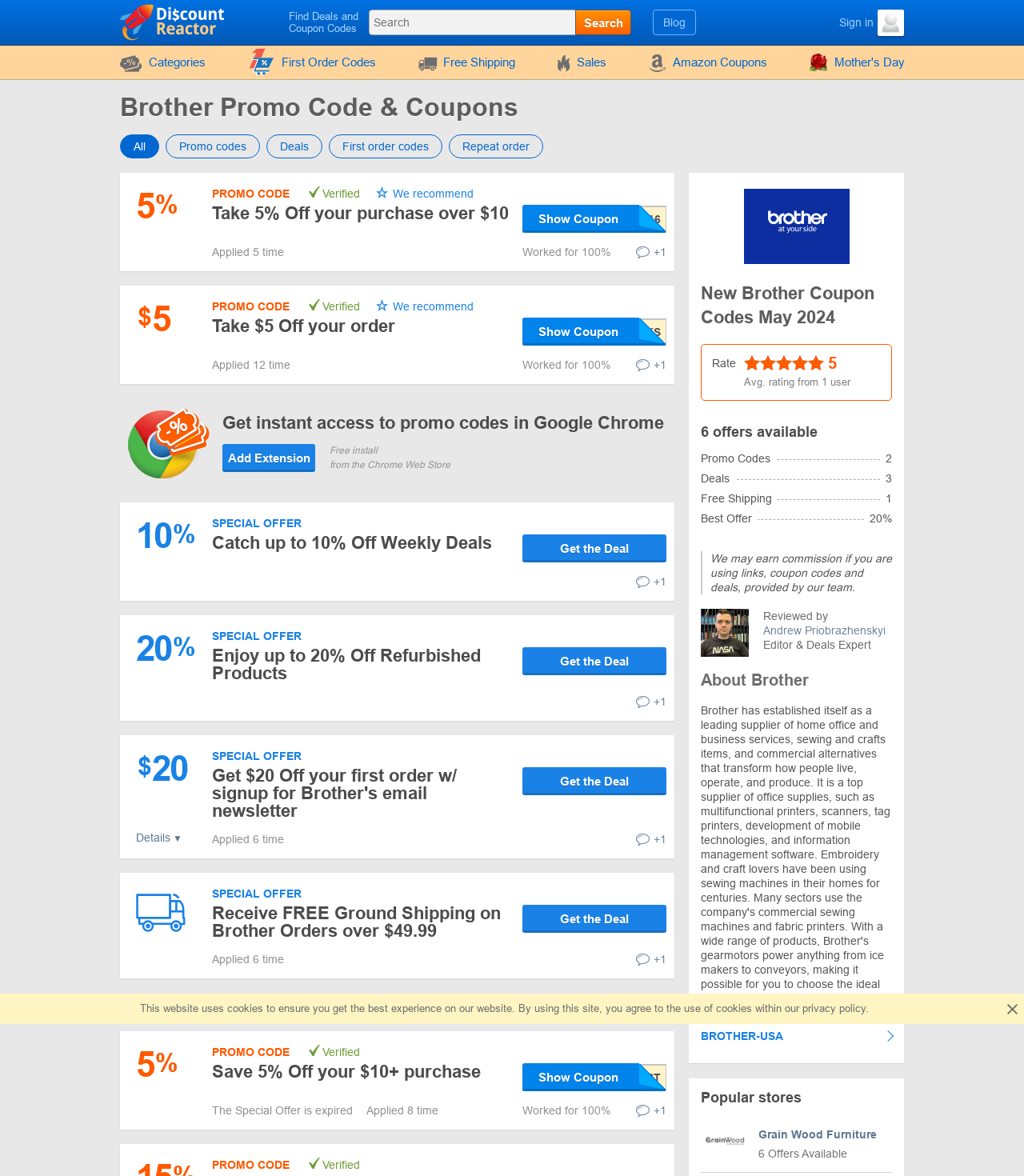Specify the bounding box coordinates of the element's region that should be clicked to achieve the following instruction: "Get $20 Off your first order w/ signup for Brother's email newsletter". The bounding box coordinates consist of four float numbers between 0 and 1, in the format [left, top, right, bottom].

[0.207, 0.651, 0.446, 0.698]